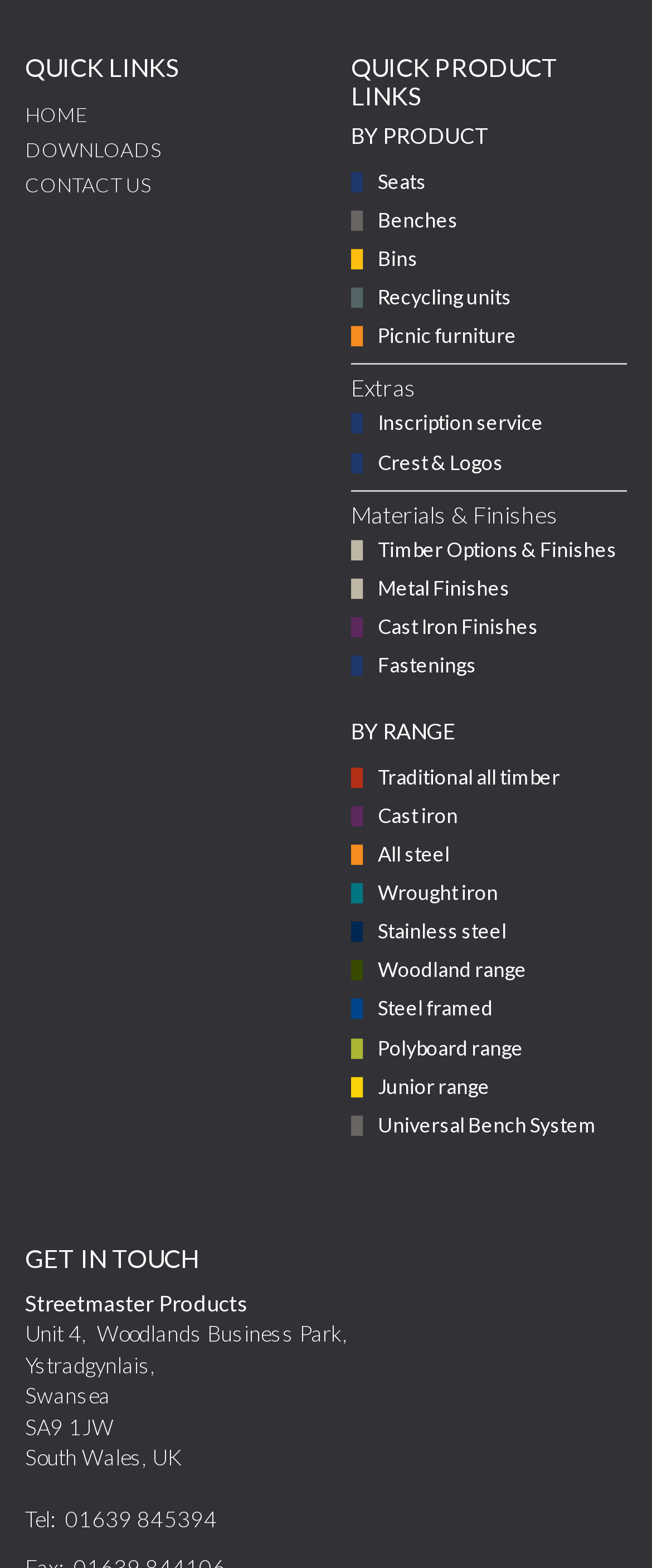Please provide the bounding box coordinates in the format (top-left x, top-left y, bottom-right x, bottom-right y). Remember, all values are floating point numbers between 0 and 1. What is the bounding box coordinate of the region described as: Traditional all timber

[0.538, 0.484, 0.962, 0.509]